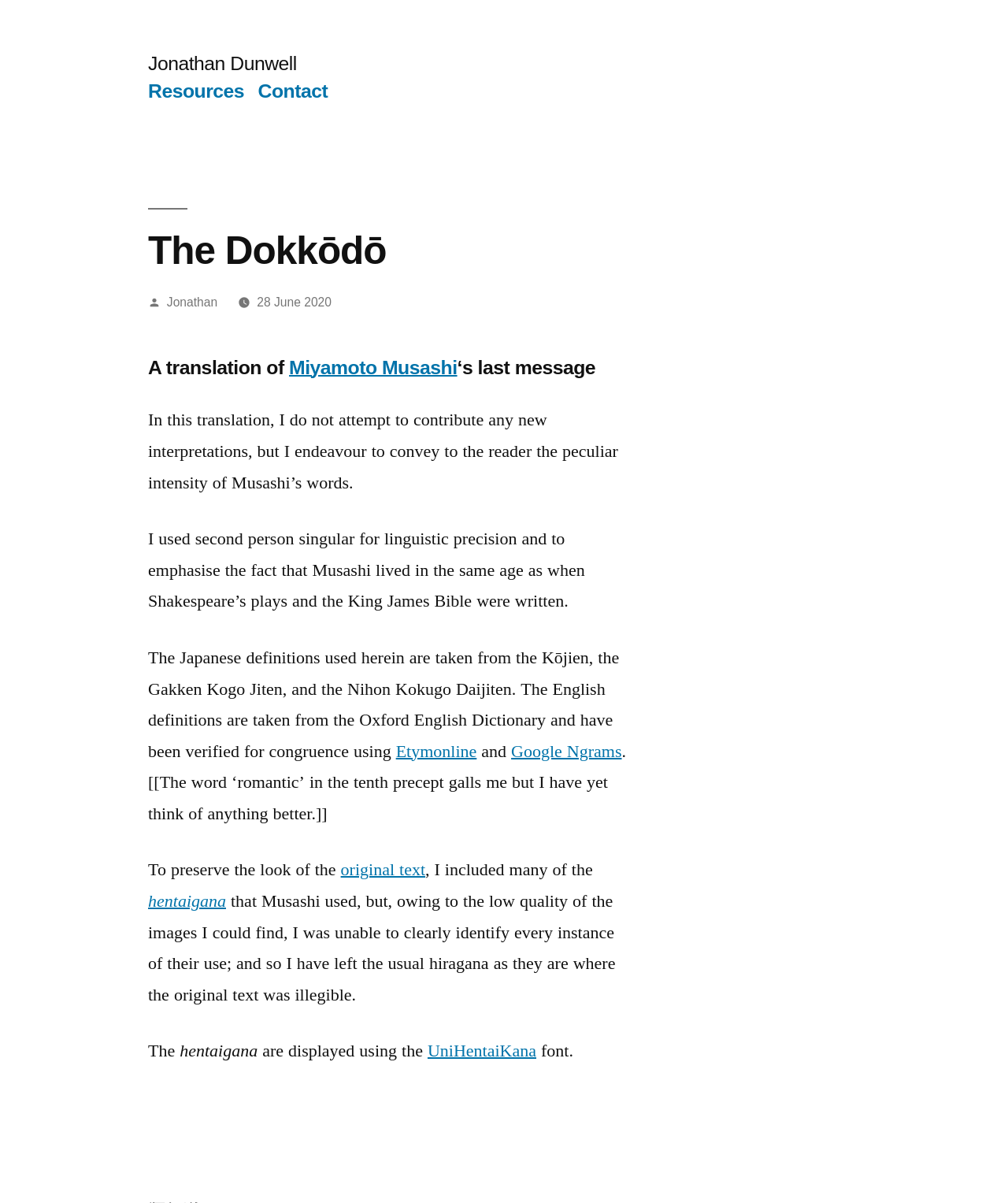Identify the bounding box coordinates of the part that should be clicked to carry out this instruction: "Read more about Miyamoto Musashi".

[0.287, 0.296, 0.454, 0.314]